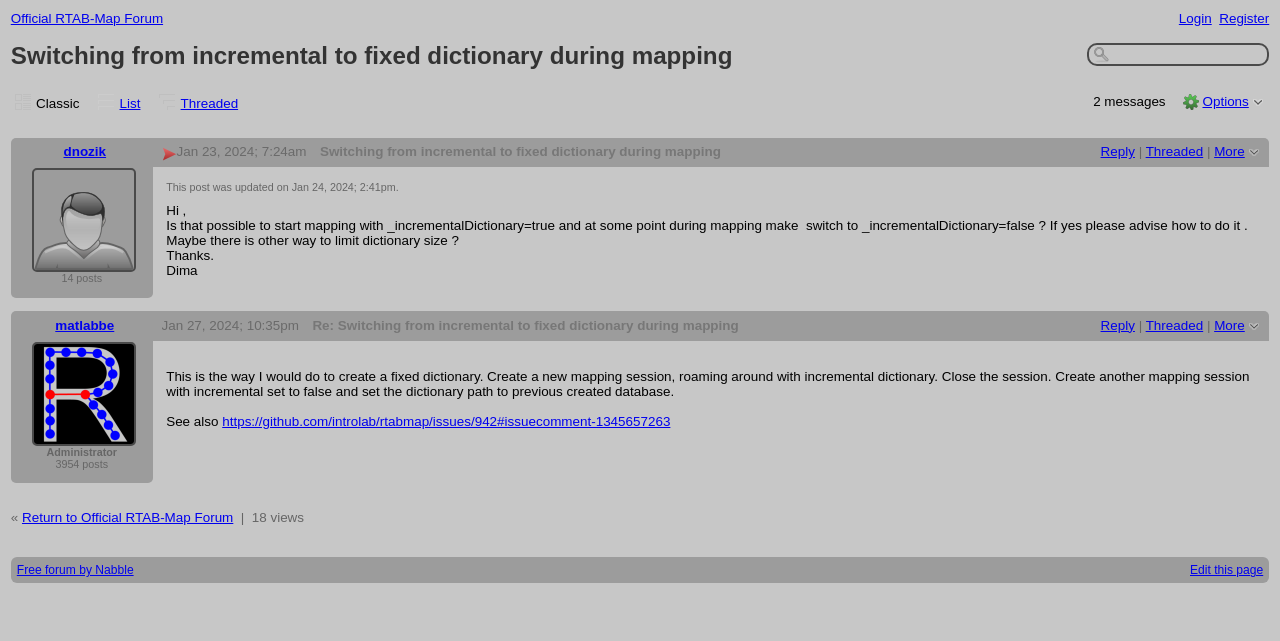Given the description Return to Official RTAB-Map Forum, predict the bounding box coordinates of the UI element. Ensure the coordinates are in the format (top-left x, top-left y, bottom-right x, bottom-right y) and all values are between 0 and 1.

[0.017, 0.795, 0.182, 0.819]